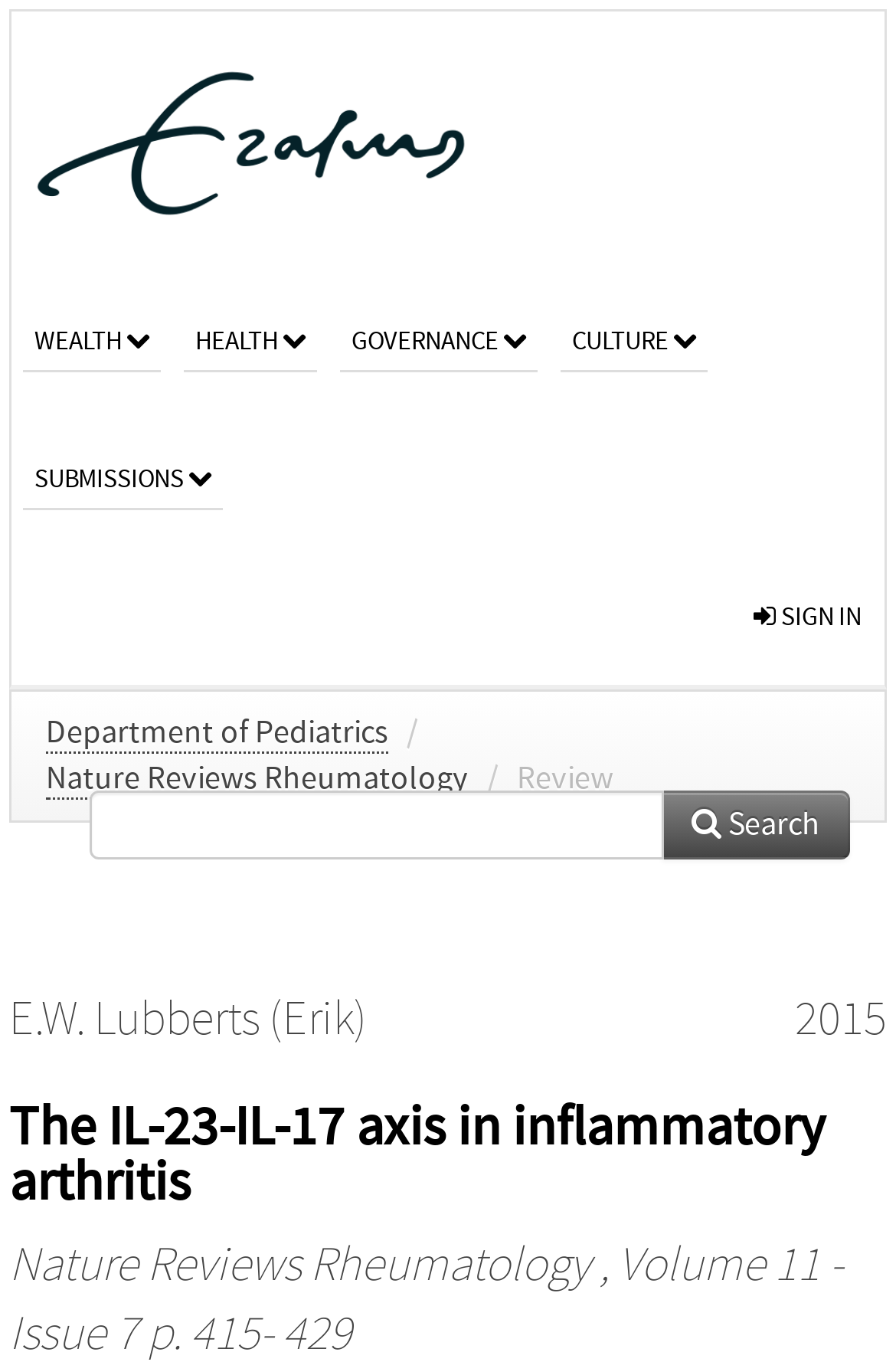What is the publication date of the article?
We need a detailed and meticulous answer to the question.

I found the publication date by looking at the static text at the bottom of the webpage, which says '2015'. This suggests that the article was published in 2015.